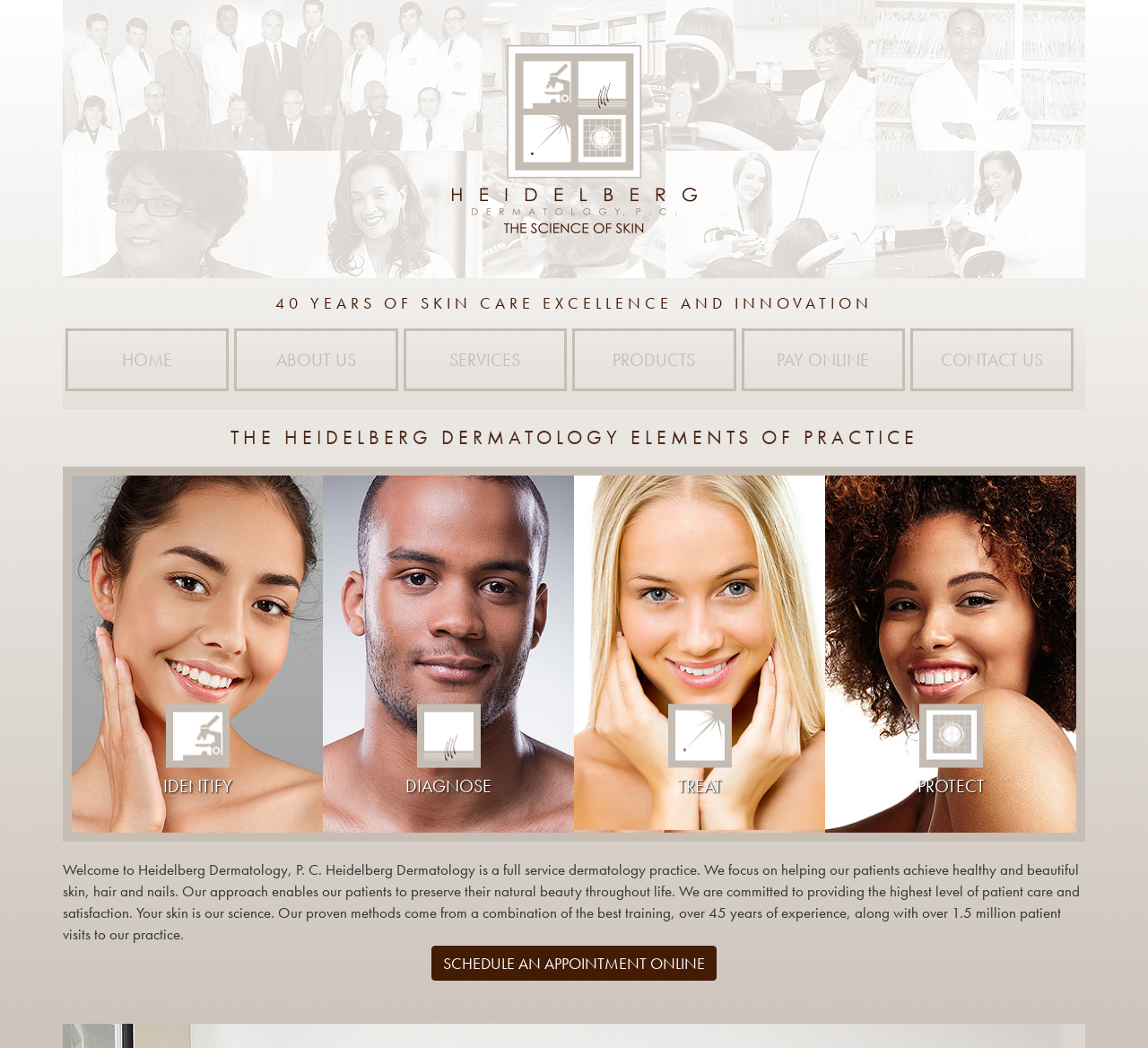What is the focus of the dermatology practice?
Look at the image and provide a detailed response to the question.

The focus of the dermatology practice can be found in the StaticText element that says 'We focus on helping our patients achieve healthy and beautiful skin, hair and nails.' This text is located near the top of the page and describes the practice's focus.